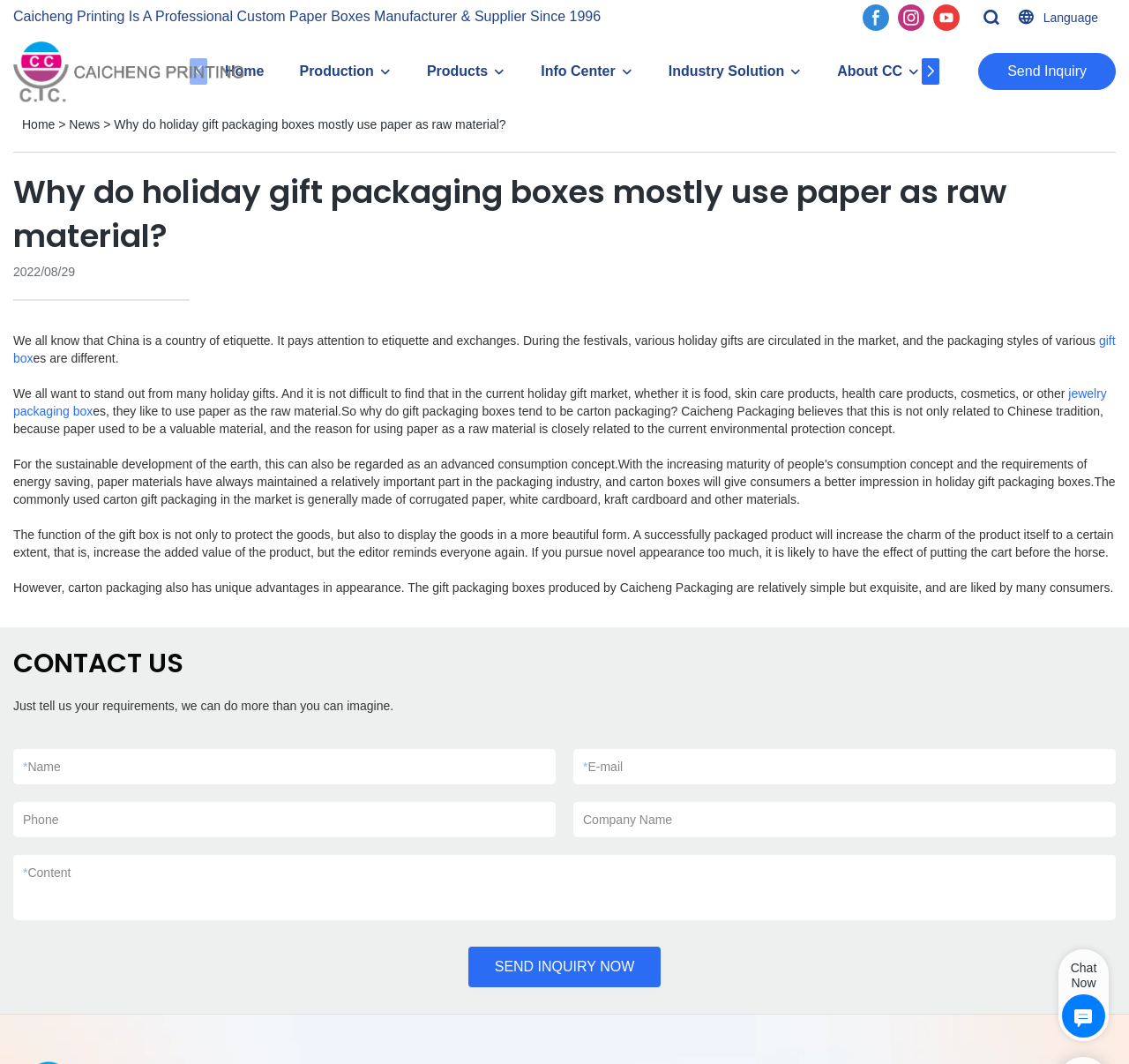Refer to the image and provide an in-depth answer to the question:
What is the company name of the website?

The company name is mentioned in the top-left corner of the webpage, where it says 'Caicheng Printing Is A Professional Custom Paper Boxes Manufacturer & Supplier Since 1996'.